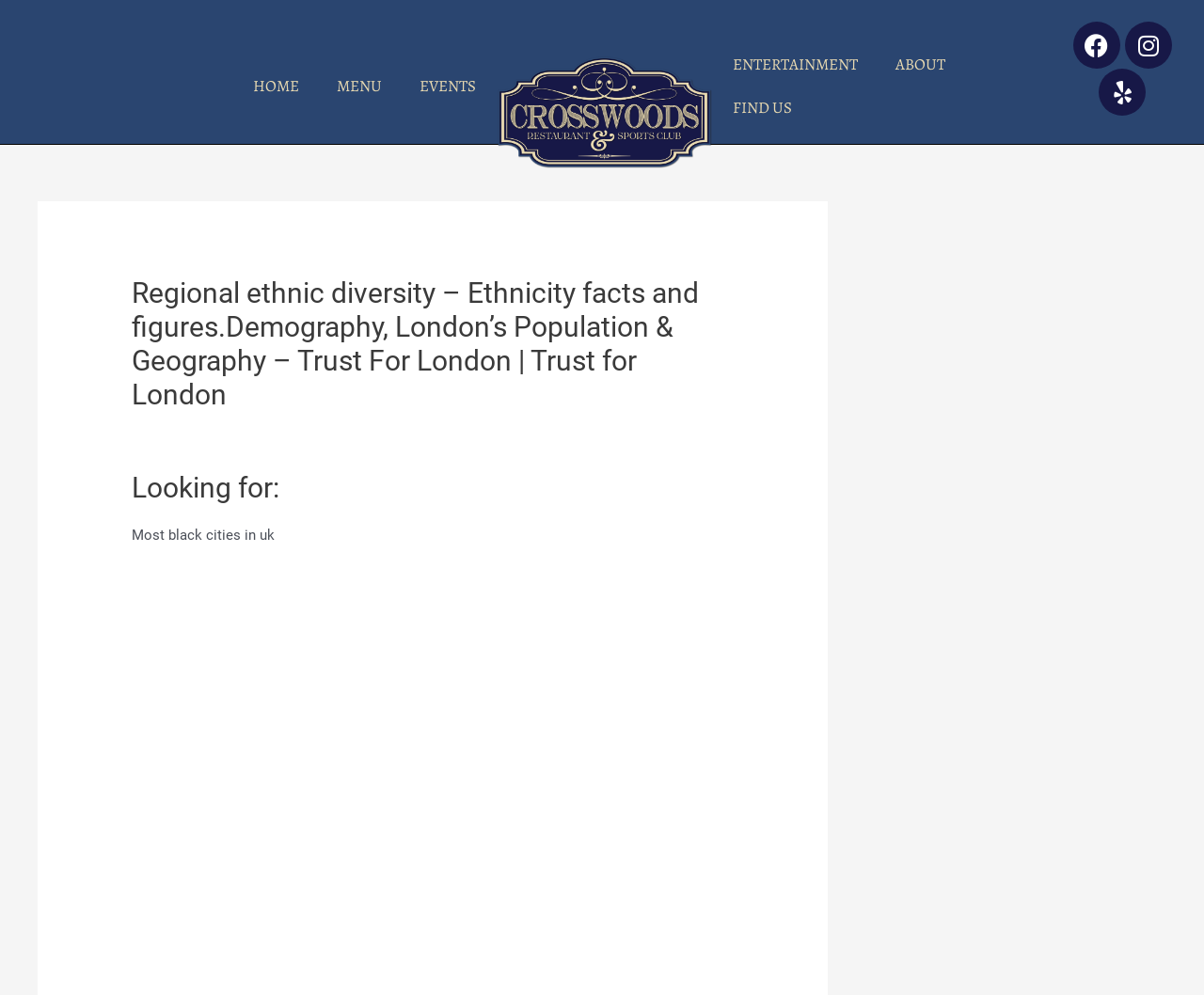Please identify the bounding box coordinates of the element that needs to be clicked to perform the following instruction: "Click on EVENTS".

[0.333, 0.065, 0.411, 0.108]